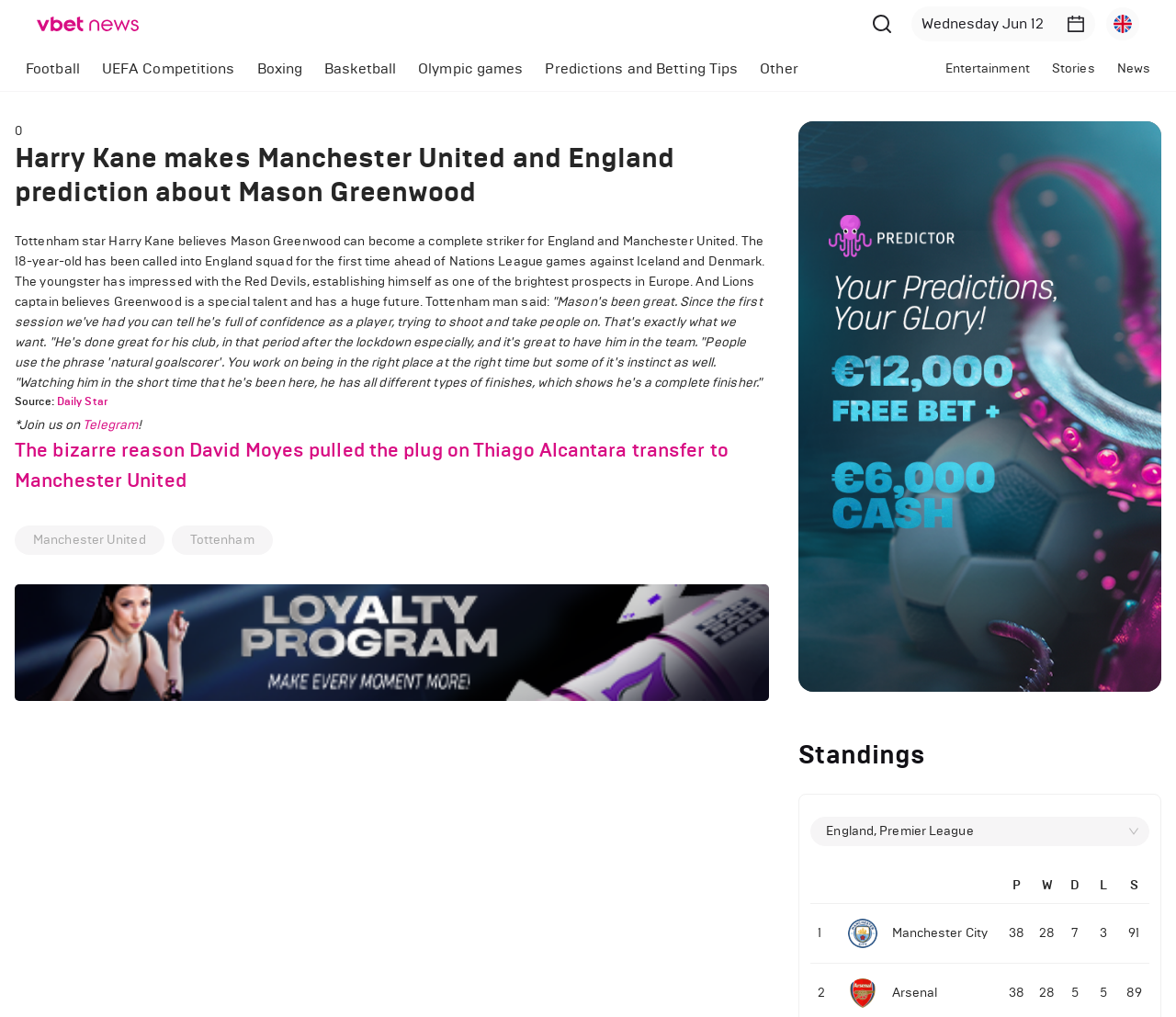Please reply to the following question with a single word or a short phrase:
What is the date displayed on the webpage?

Wednesday Jun 12